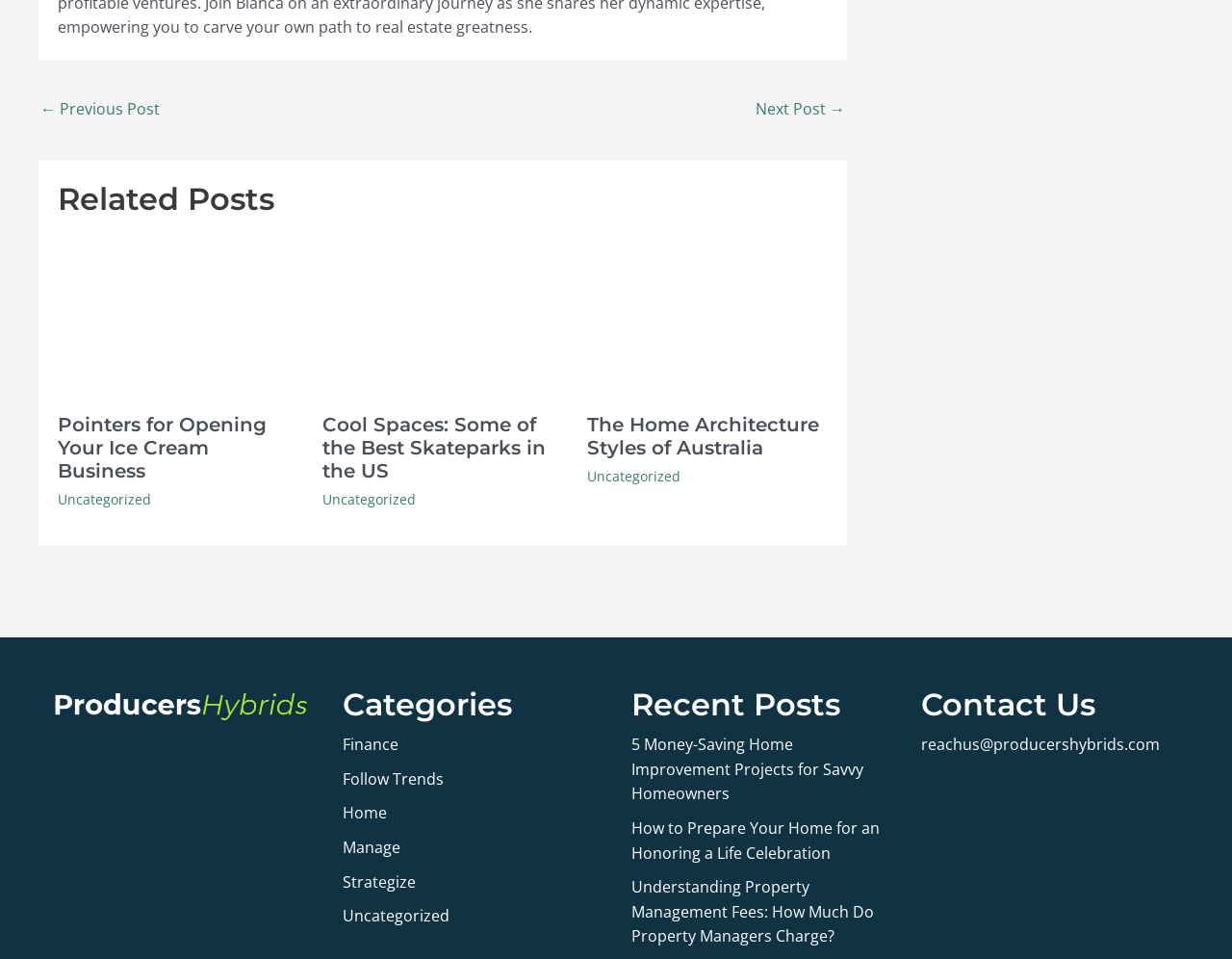Locate the bounding box coordinates for the element described below: "Follow Trends". The coordinates must be four float values between 0 and 1, formatted as [left, top, right, bottom].

[0.278, 0.801, 0.36, 0.823]